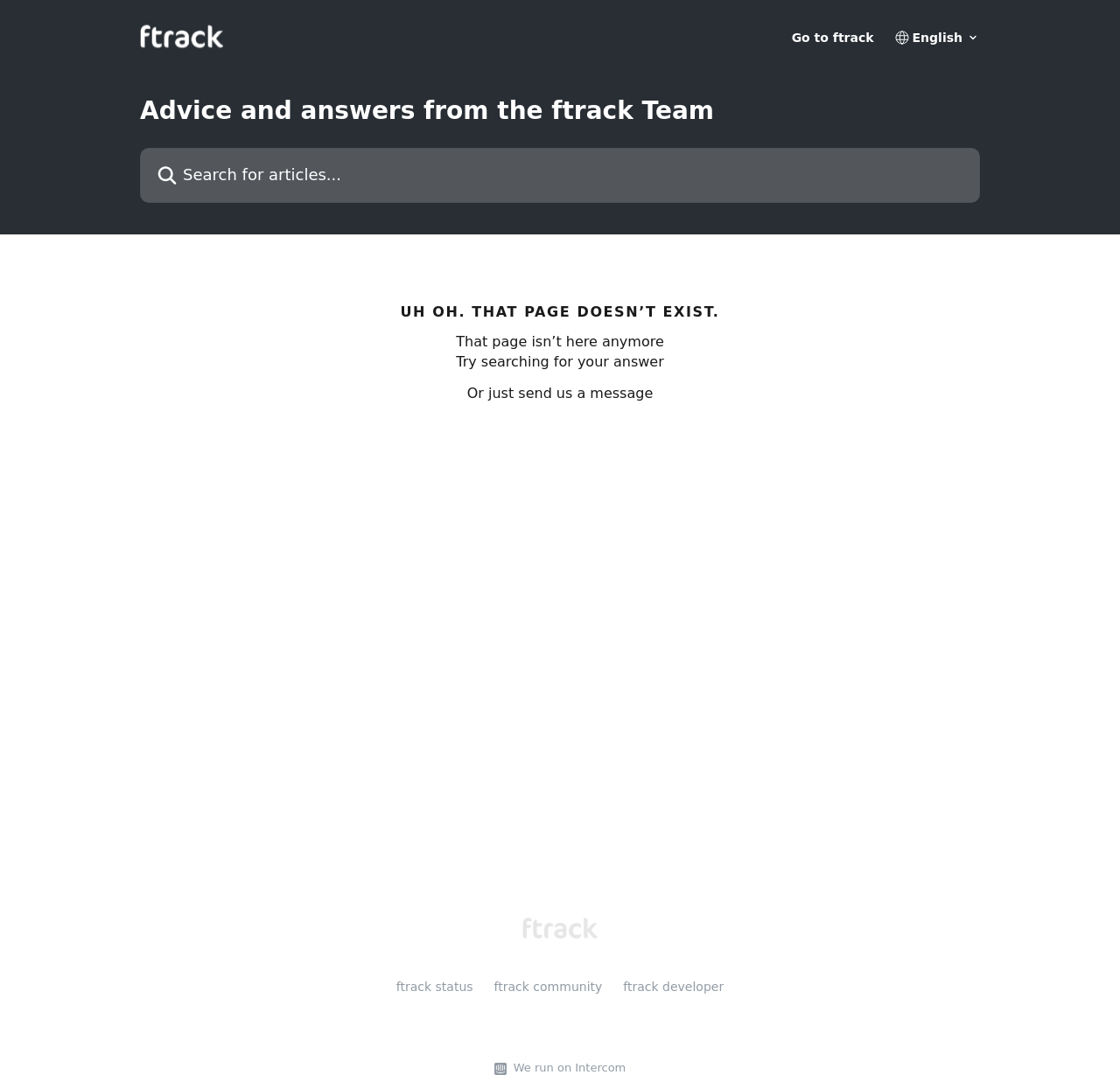Locate the bounding box coordinates of the element's region that should be clicked to carry out the following instruction: "Open the menu". The coordinates need to be four float numbers between 0 and 1, i.e., [left, top, right, bottom].

[0.789, 0.028, 0.875, 0.048]